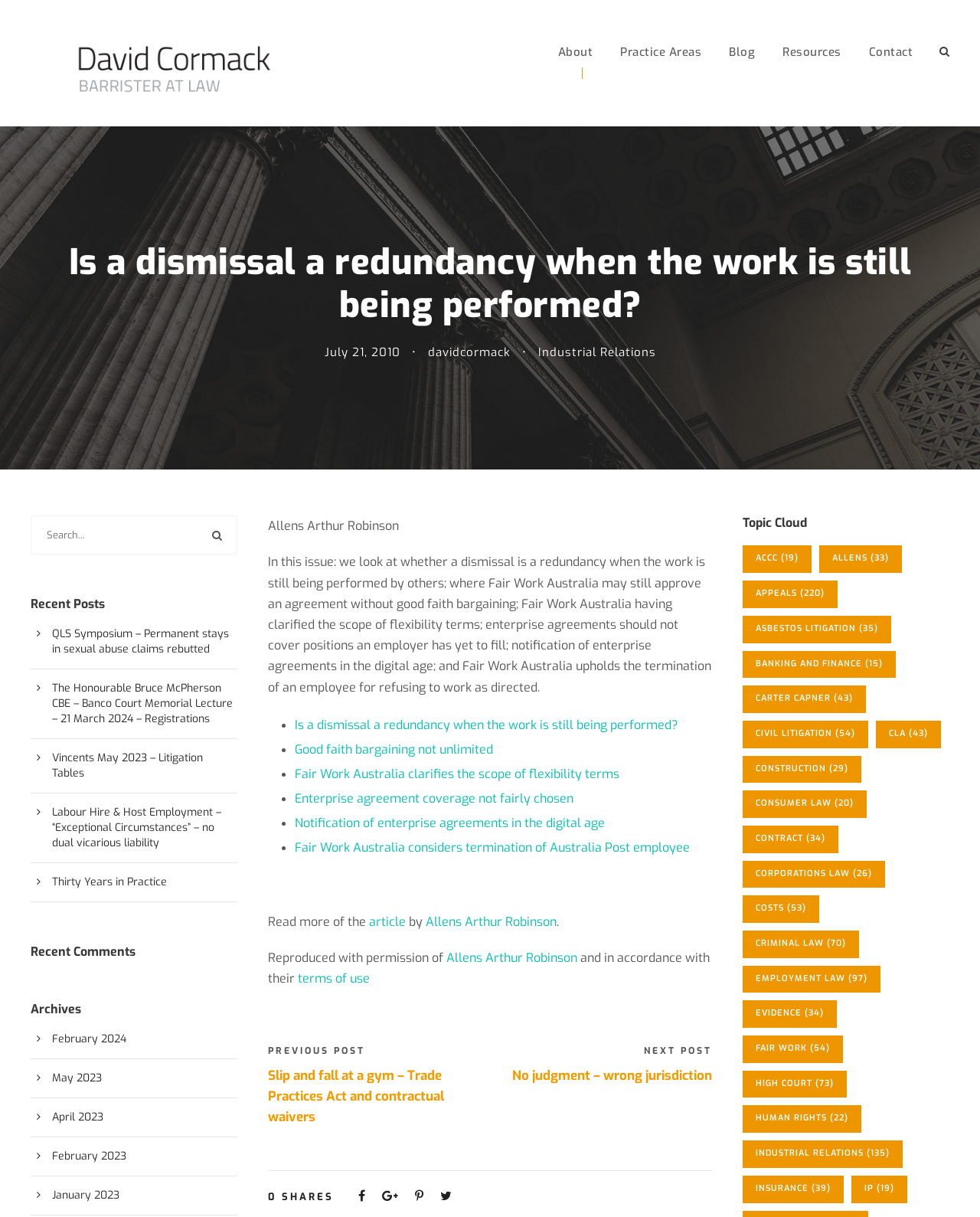Locate the bounding box coordinates of the element that should be clicked to execute the following instruction: "View recent post 'QLS Symposium – Permanent stays in sexual abuse claims rebutted'".

[0.053, 0.515, 0.234, 0.54]